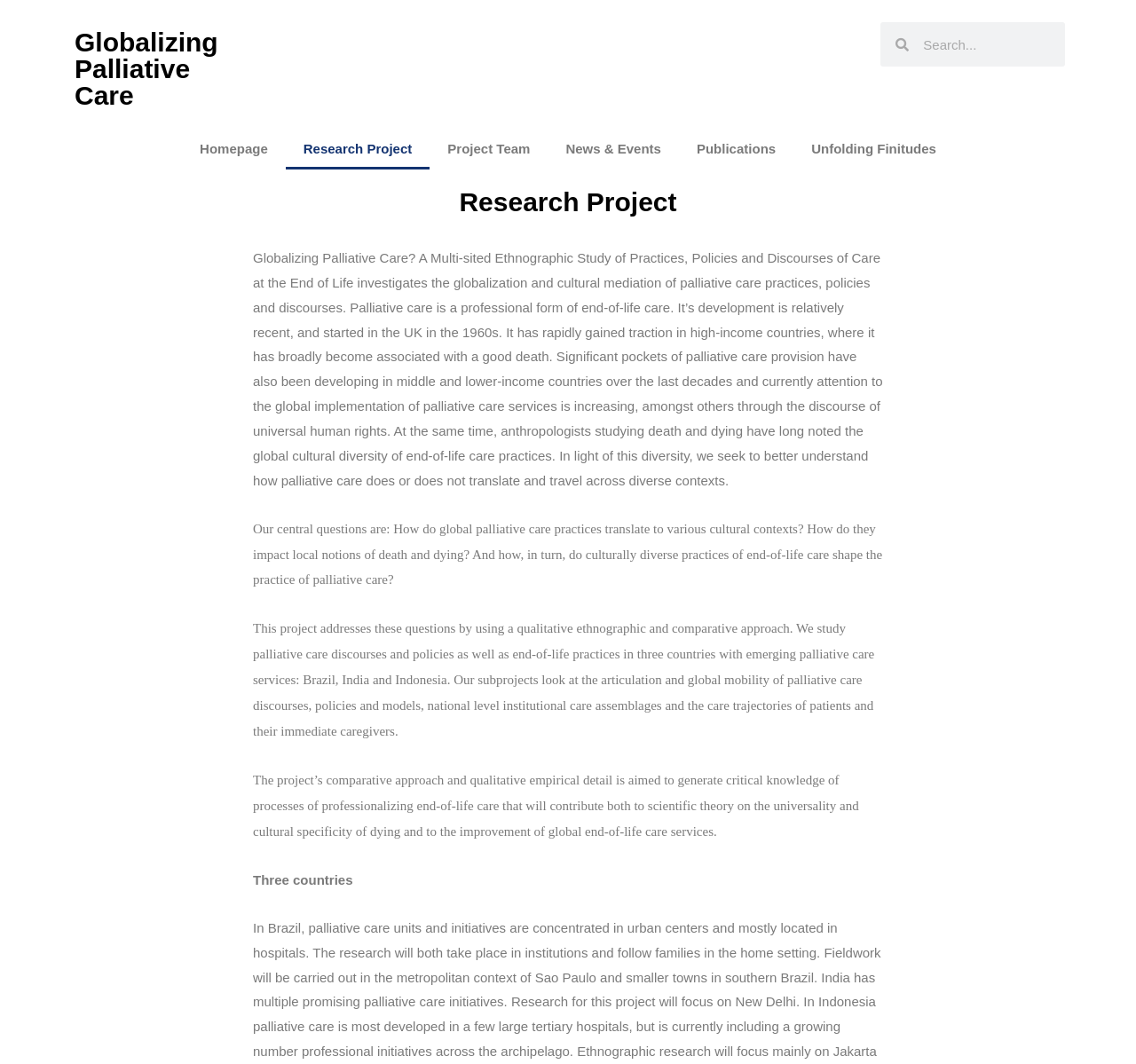How many countries are being studied?
Use the screenshot to answer the question with a single word or phrase.

Three